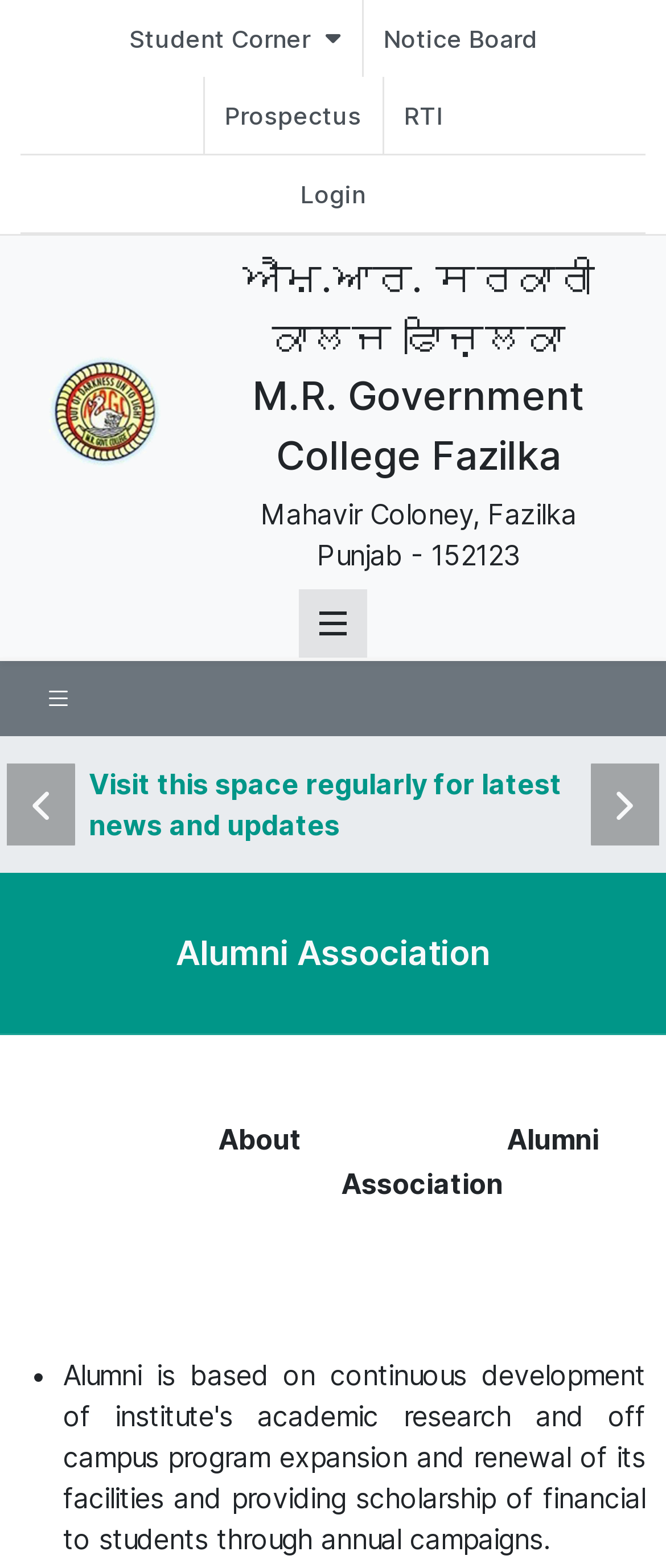Provide the bounding box coordinates of the section that needs to be clicked to accomplish the following instruction: "Explore 60 Day Leadership Challenge."

None